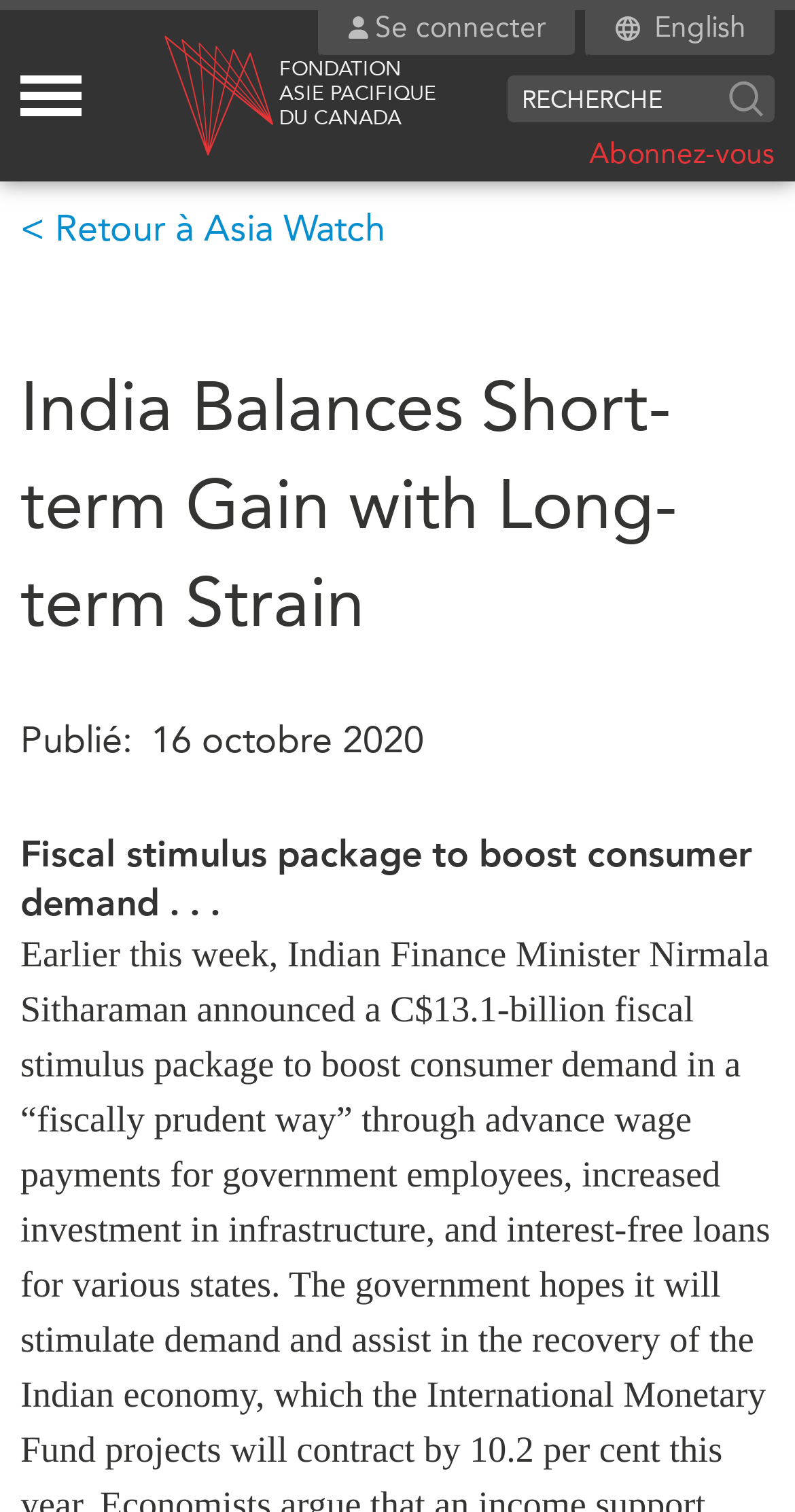Offer a meticulous caption that includes all visible features of the webpage.

This webpage appears to be a news article or blog post from the Asia Pacific Foundation of Canada. At the top left corner, there is a link to skip to the main content, followed by a login link and a small image. To the right of these elements, there is a language selection link and a mega menu toggle button. Below the language selection link, there is a logo of the Asia Pacific Foundation of Canada, accompanied by an image and the text "DU CANADA".

In the top right corner, there is a search bar with a search button and a label "RECHERCHE". Below the search bar, there are several links to various sections of the website, including "Abonnez-vous", "QUOI DE NEUF", "CONFÉRENCES CANADA-EN-ASIE", and others.

The main content of the webpage is an article titled "India Balances Short-term Gain with Long-term Strain". The article has a heading and a subheading that reads "Fiscal stimulus package to boost consumer demand...". The article is dated "16 octobre 2020" and has a publication label "Publié:". 

On the right side of the article, there are several links to other sections of the website, including "ÉVÉNEMENTS", "MÉDIAS", "Dans l'actualité", and others. These links are organized into categories, with some links having shorter descriptions or labels. At the bottom of the webpage, there is a link to return to "Asia Watch".